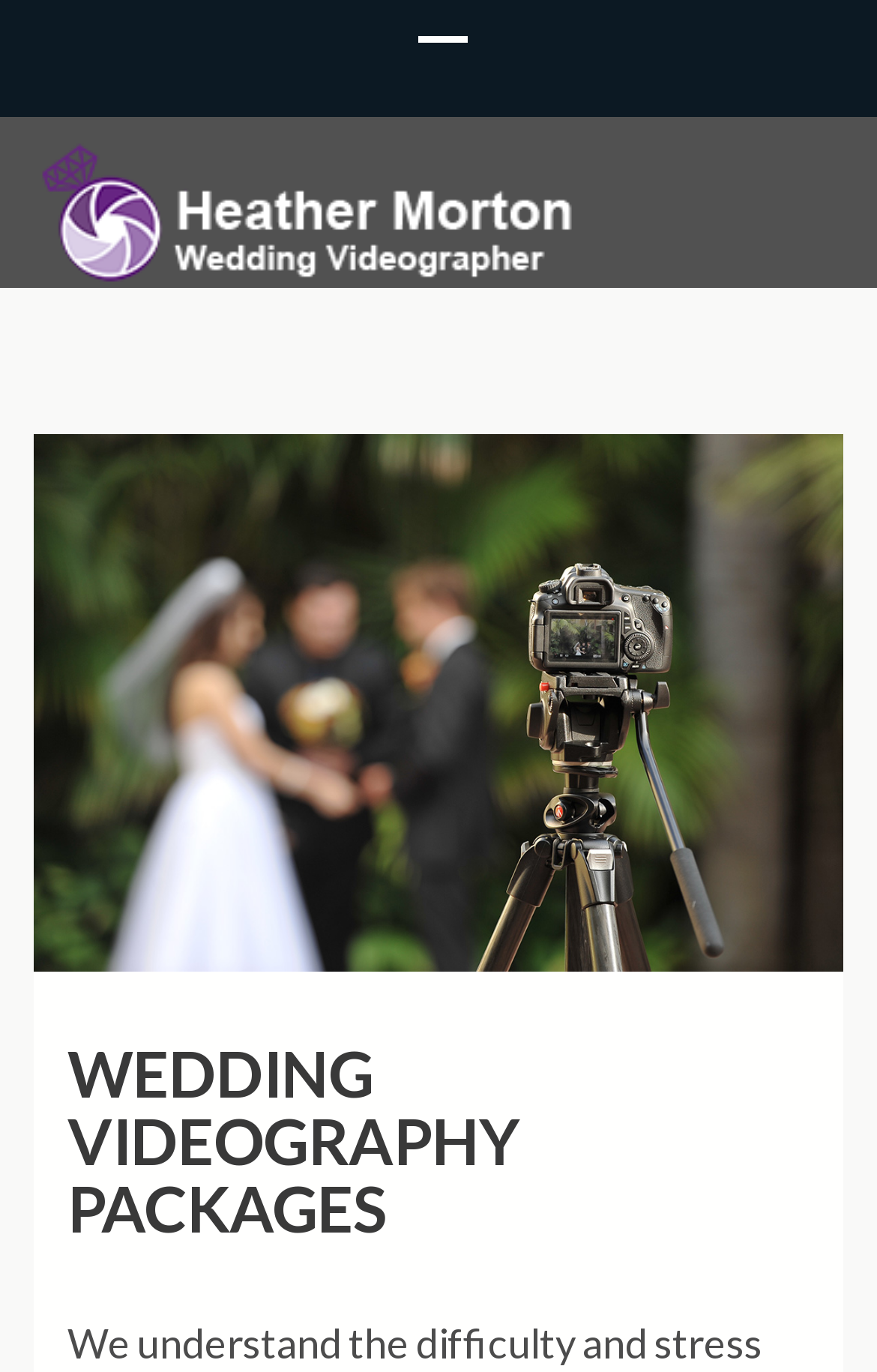Give a full account of the webpage's elements and their arrangement.

The webpage is about wedding videography packages offered by Heather Morton. At the top left of the page, there is a link with no text, followed by a link with the text "Heather Morton" and an image with the same name, which is likely a logo or a profile picture. Below these elements, there is a heading with the text "HEATHER MORTON" in a larger font size. 

To the right of the "HEATHER MORTON" heading, there is another link with the same text. Below this link, there is a header section that spans almost the entire width of the page. Within this header section, there is a heading with the text "WEDDING VIDEOGRAPHY PACKAGES", which is likely the main title of the page.